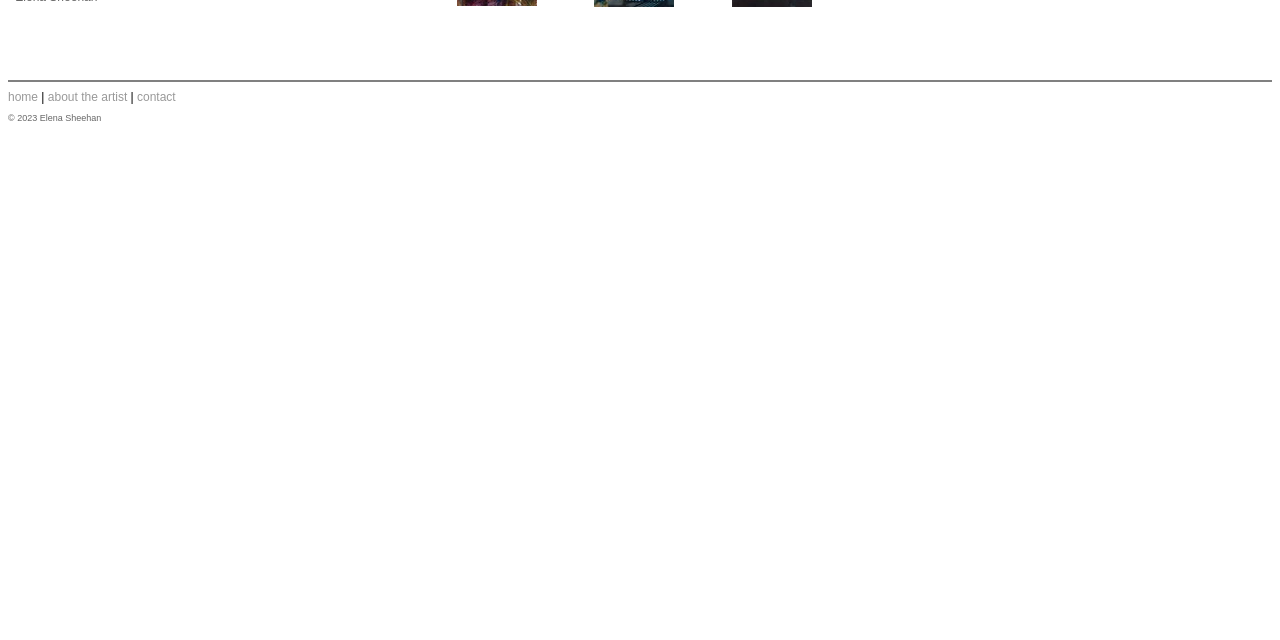Please determine the bounding box of the UI element that matches this description: home. The coordinates should be given as (top-left x, top-left y, bottom-right x, bottom-right y), with all values between 0 and 1.

[0.006, 0.141, 0.03, 0.162]